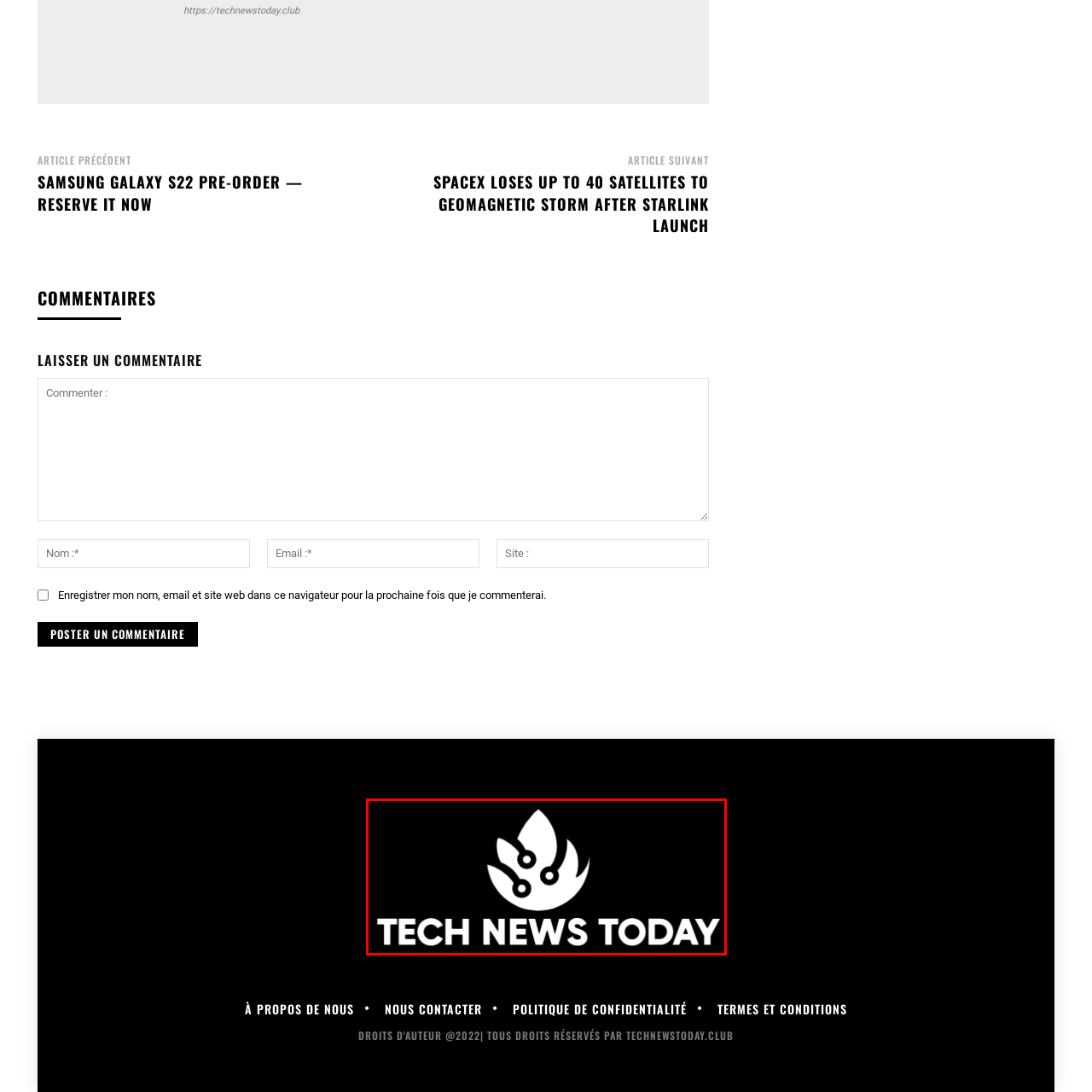Please review the portion of the image contained within the red boundary and provide a detailed answer to the subsequent question, referencing the image: How many circular elements are integrated with the flame?

The logo showcases an abstract flame shape in white, integrated with three circular technological elements that resemble circuit connections, symbolizing innovation and modern technology.